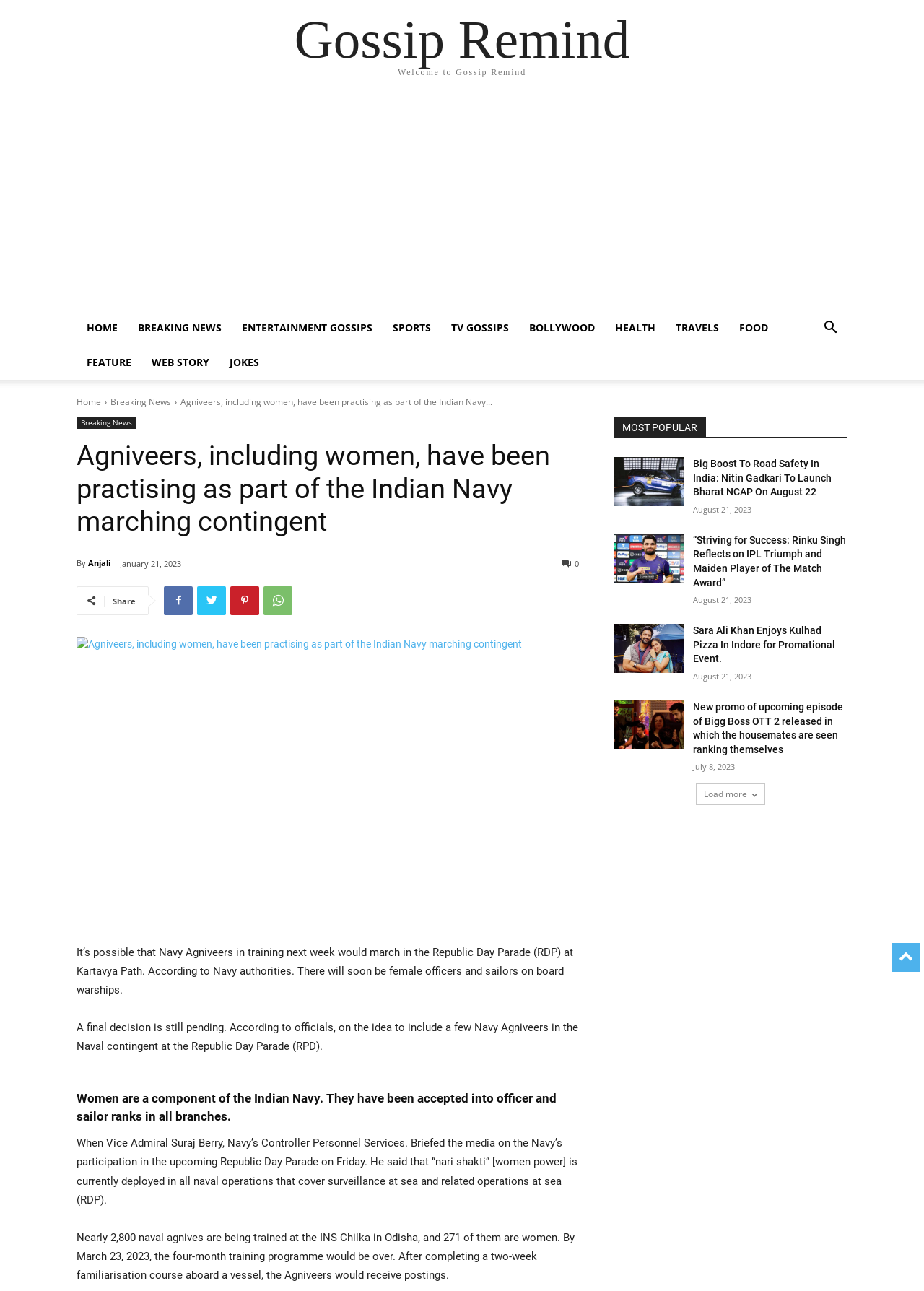Offer a comprehensive description of the webpage’s content and structure.

This webpage appears to be a news article page with a focus on entertainment and current events. At the top of the page, there is a navigation menu with links to various categories such as "HOME", "BREAKING NEWS", "ENTERTAINMENT GOSSIPS", and more. Below the navigation menu, there is a prominent heading that reads "Agniveers, including women, have been practising as part of the Indian Navy marching contingent".

The main content of the page is divided into two sections. The left section contains the main article, which discusses the possibility of Navy Agniveers participating in the Republic Day Parade. The article is accompanied by an image related to the topic. The text is divided into several paragraphs, with headings and subheadings that break up the content.

On the right side of the page, there is a section titled "MOST POPULAR" that displays a list of links to other news articles. Each link is accompanied by a heading and a timestamp indicating when the article was published. The articles appear to be a mix of entertainment news, sports news, and current events.

At the bottom of the page, there is a "Load more" button that allows users to load additional articles. There are also several social media links and a button with a share icon, suggesting that users can share the article on various platforms.

Throughout the page, there are several advertisements and promotional links, including an iframe advertisement at the top of the page and links to other articles and websites.